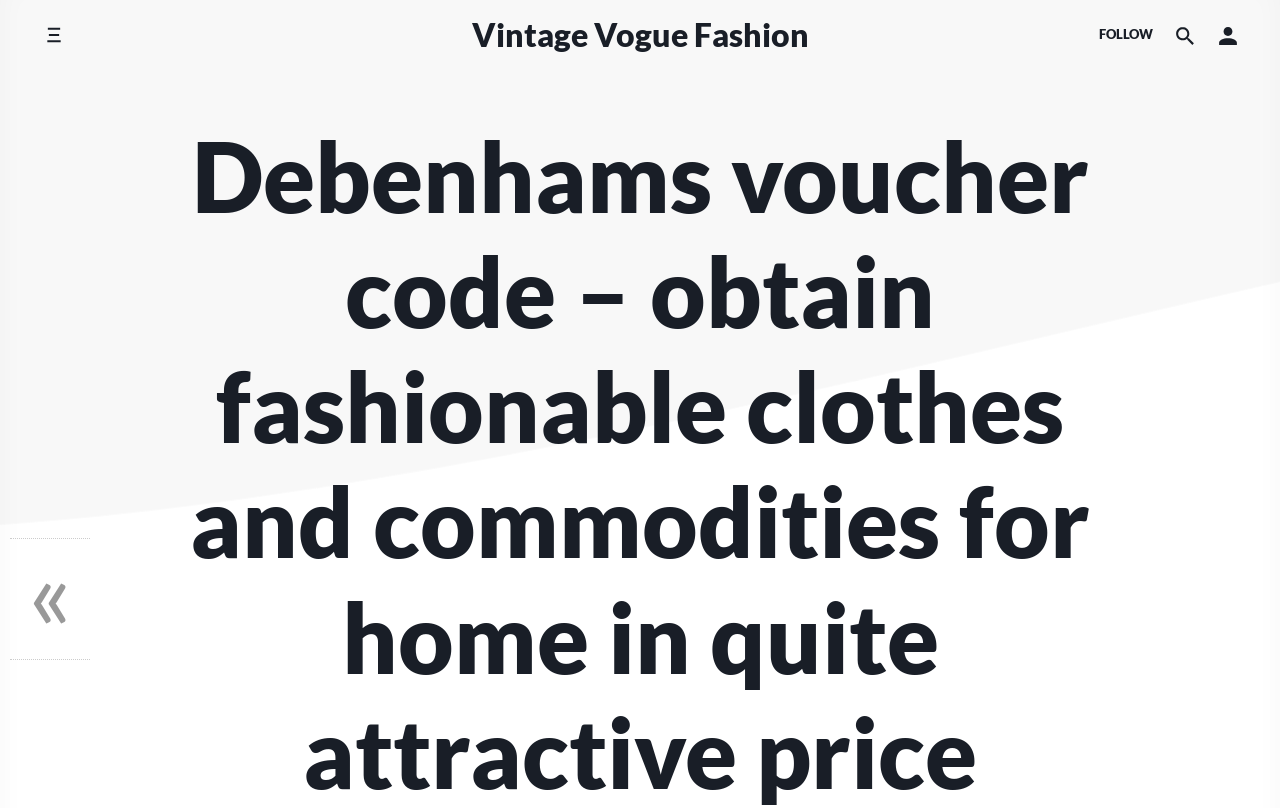Given the description "aria-label="Search the website"", determine the bounding box of the corresponding UI element.

[0.91, 0.01, 0.943, 0.076]